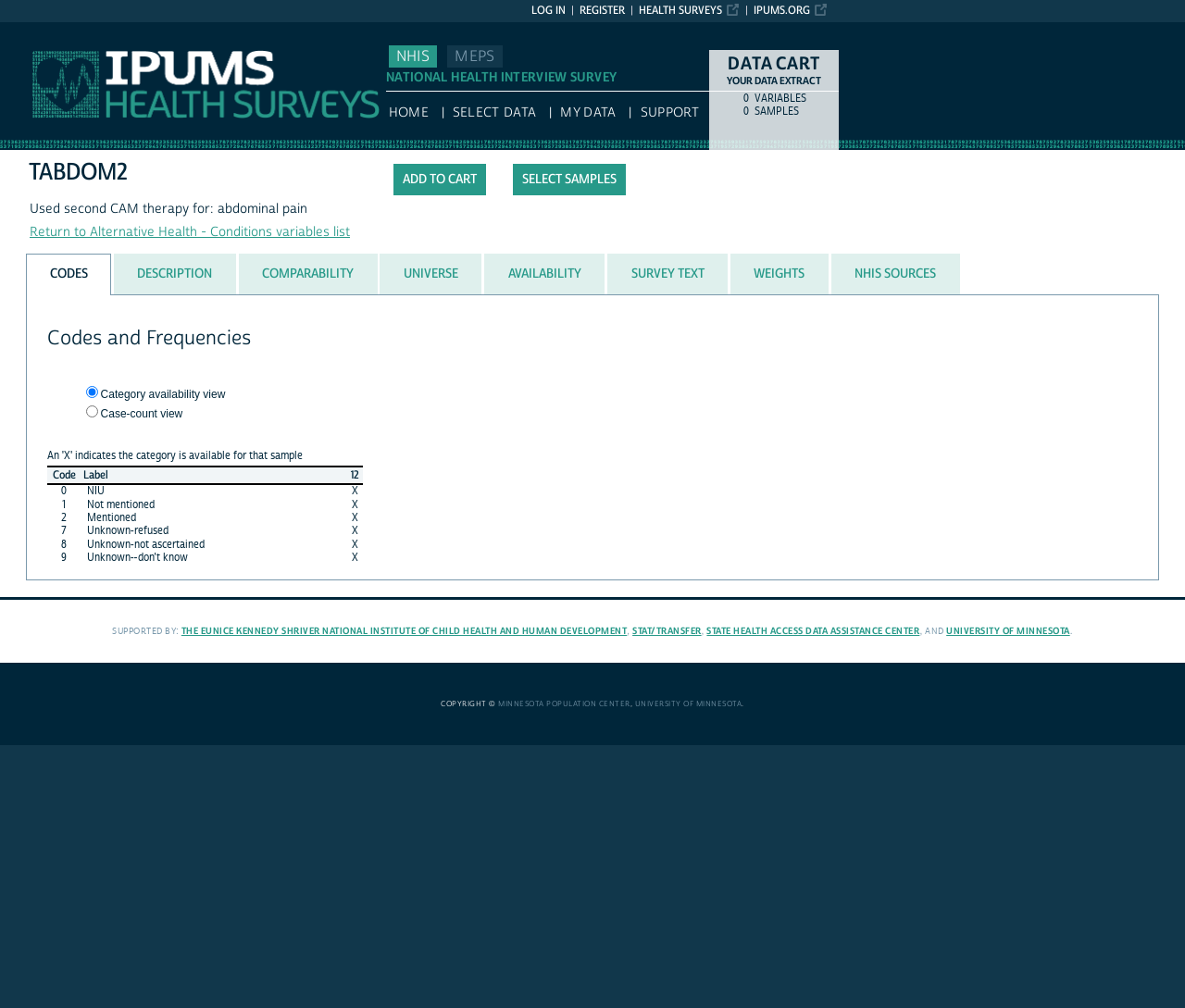How many tabs are available in the tablist?
Using the visual information, respond with a single word or phrase.

8